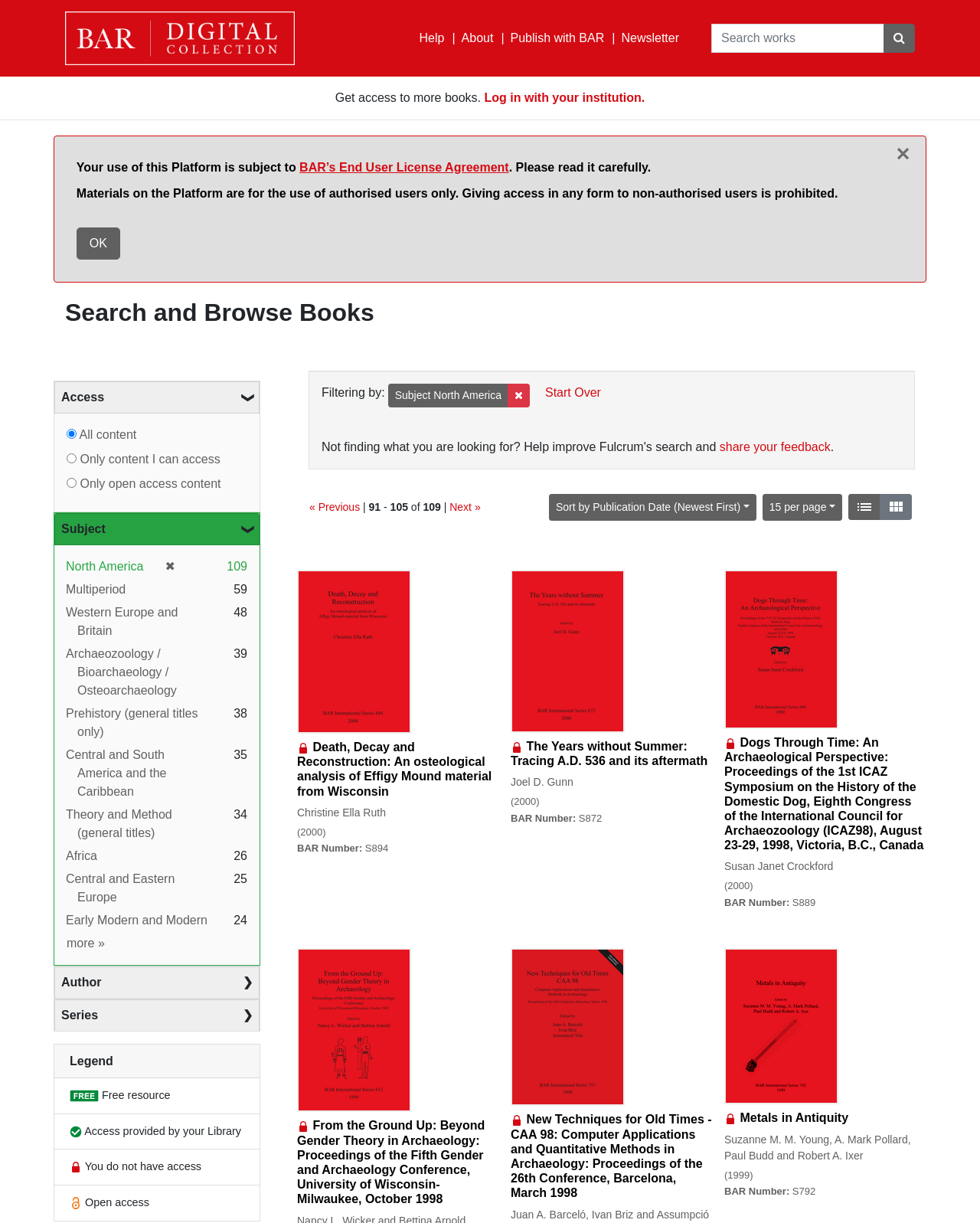What is the function of the 'Remove constraint' button?
Answer the question with a single word or phrase derived from the image.

To remove filter